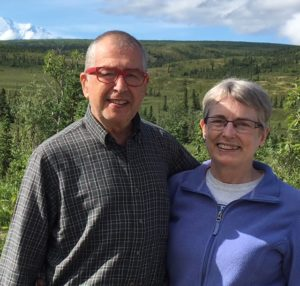What is Margaret wearing?
Use the image to give a comprehensive and detailed response to the question.

The caption describes Margaret's attire, mentioning that she is wearing a light blue sweater, which suggests her warm and approachable personality.